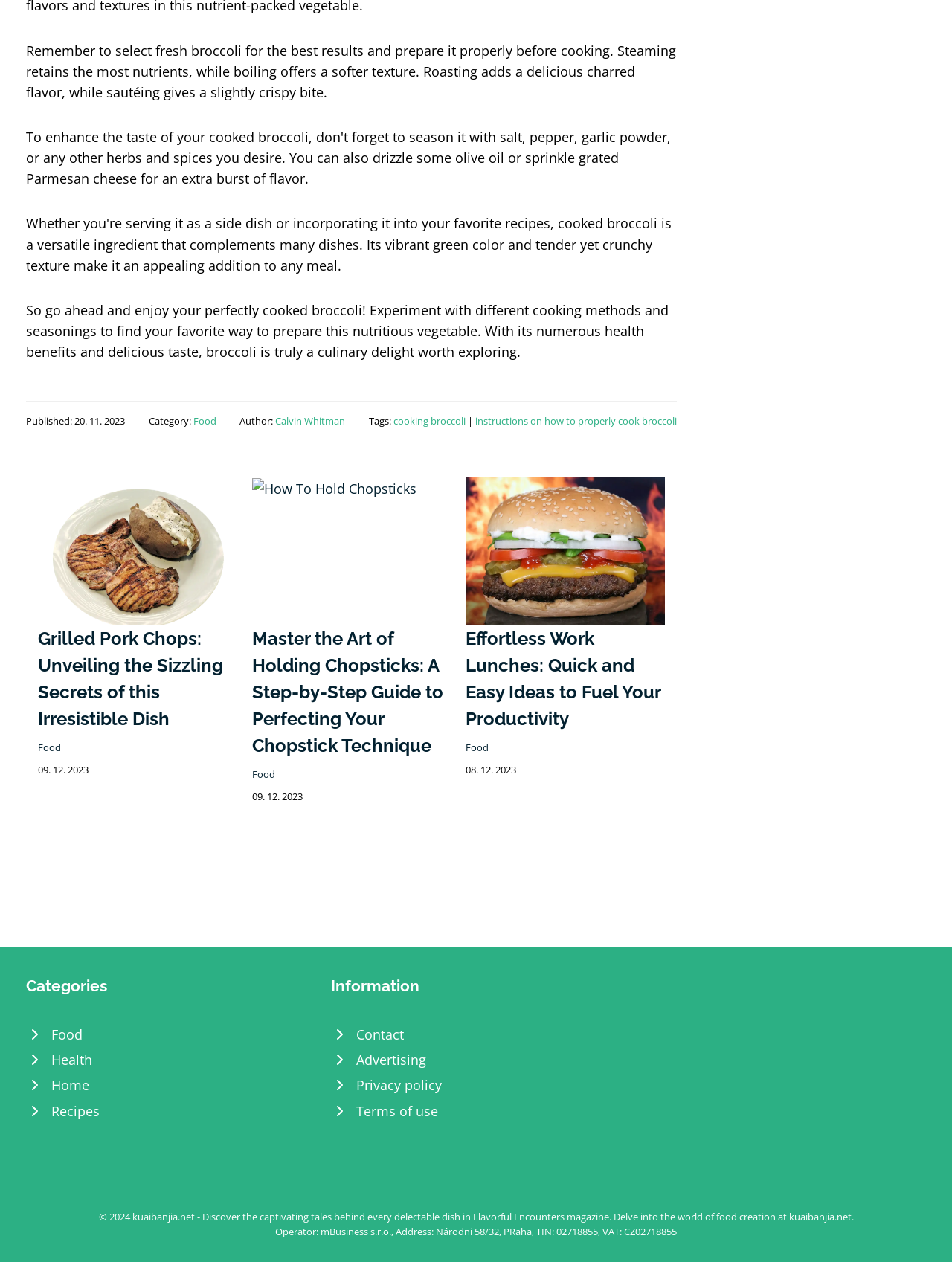Please specify the bounding box coordinates of the clickable region to carry out the following instruction: "Click the Stina Lundgren Högbom link". The coordinates should be four float numbers between 0 and 1, in the format [left, top, right, bottom].

None